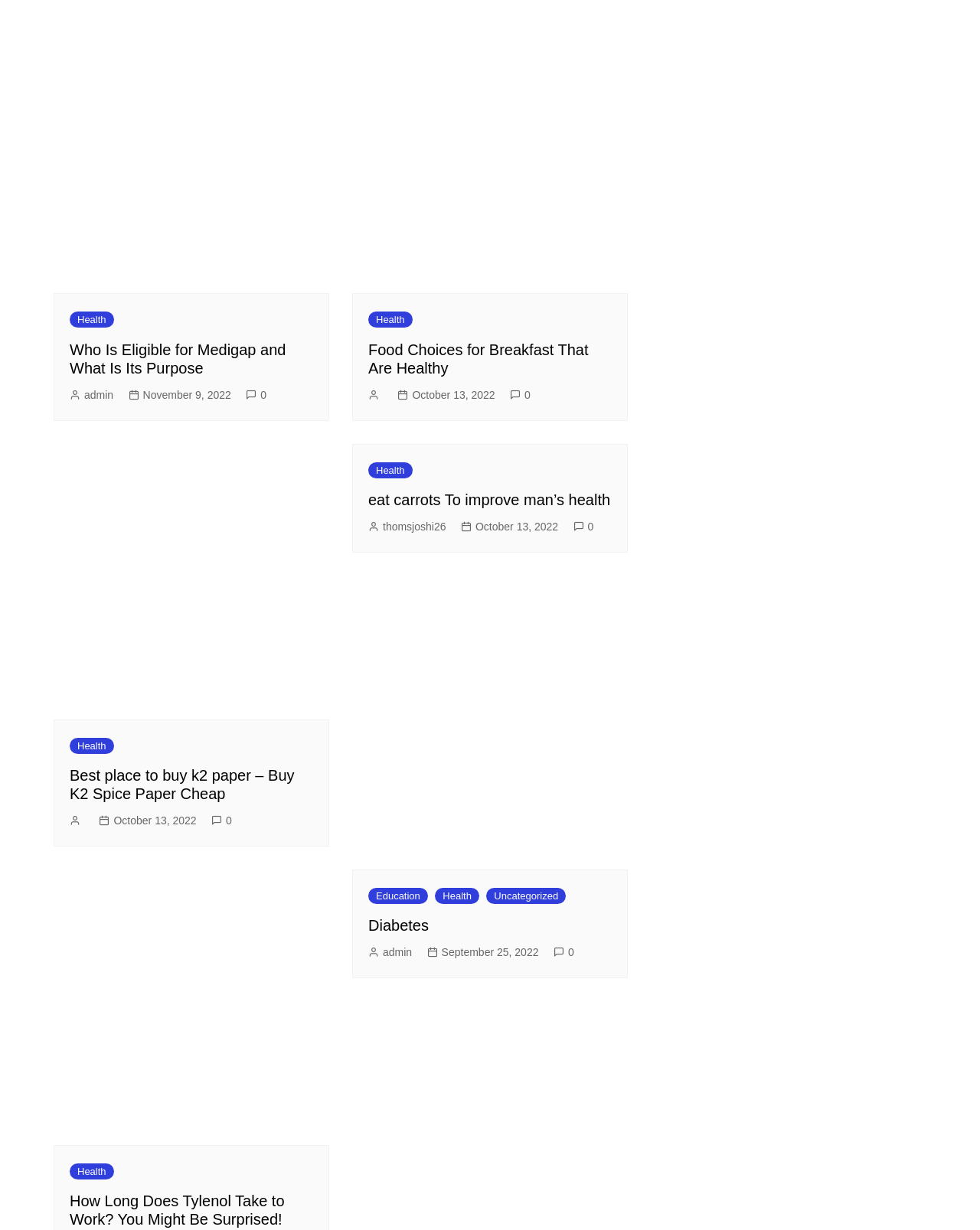Find the bounding box coordinates of the clickable region needed to perform the following instruction: "Check the 'How Long Does Tylenol Take to Work? You Might Be Surprised!' article". The coordinates should be provided as four float numbers between 0 and 1, i.e., [left, top, right, bottom].

[0.055, 0.707, 0.336, 0.931]